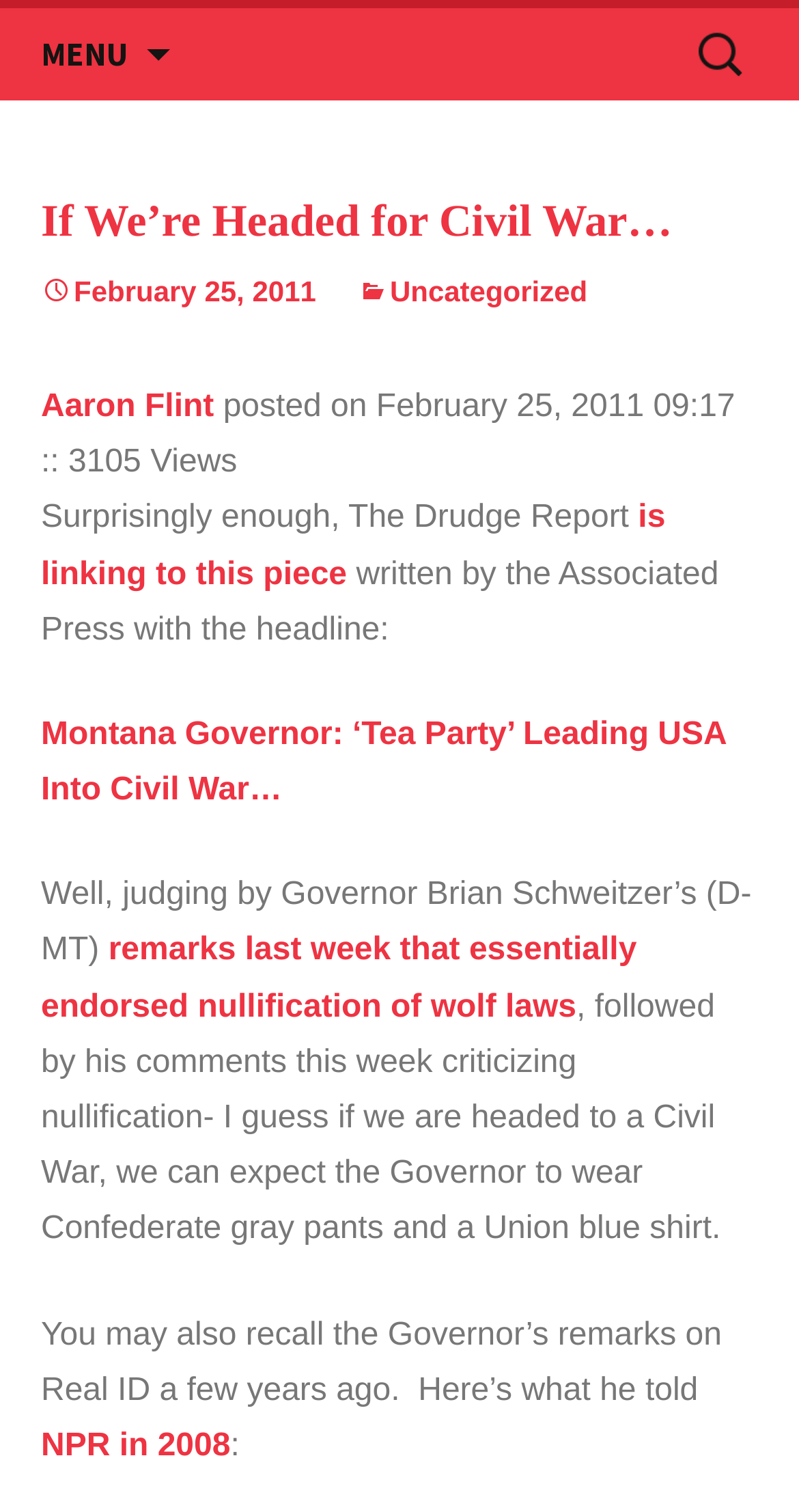Please specify the bounding box coordinates of the region to click in order to perform the following instruction: "Click the MENU button".

[0.0, 0.005, 0.213, 0.066]